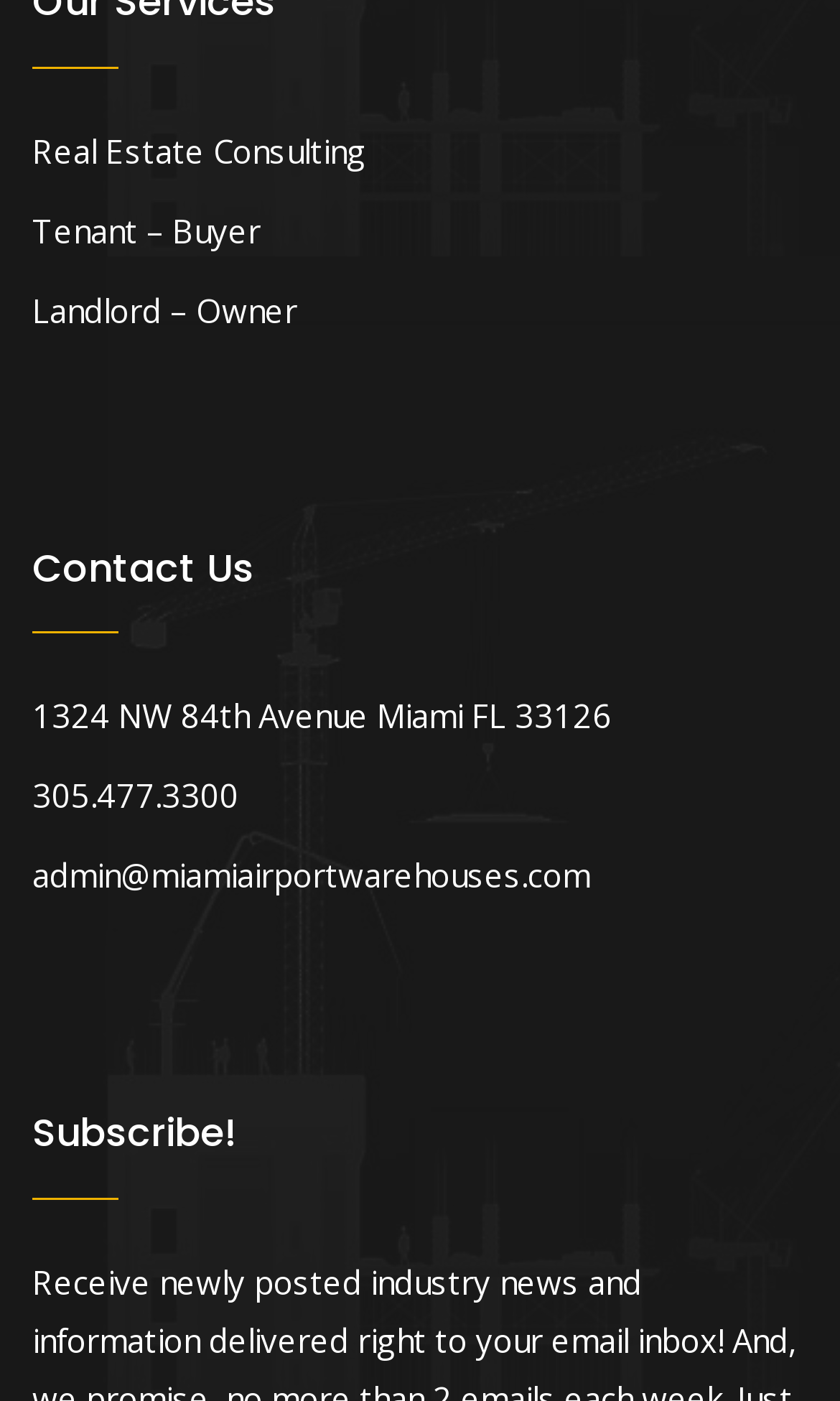What is the purpose of the section below the 'Contact Us' heading?
We need a detailed and meticulous answer to the question.

I analyzed the elements below the 'Contact Us' heading, which include the address, phone number, and email address. The purpose of this section is to provide contact information for the company.